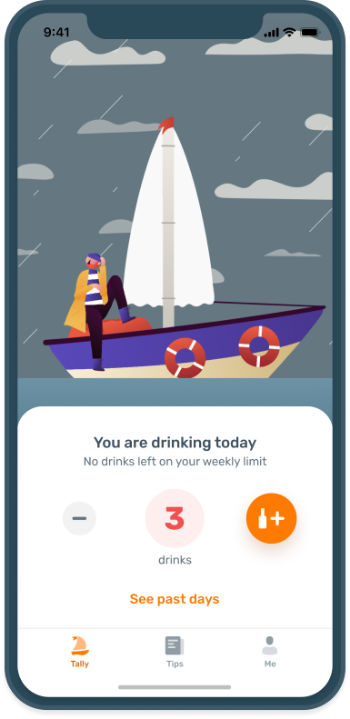Create a detailed narrative of what is happening in the image.

The image depicts a digital interface showcasing a person on a sailboat amidst a stormy setting, symbolizing the concept of moderation in drinking. The individual, dressed in a sailor's outfit, stands confidently on the boat, which features a prominent white sail and lifebuoys, indicating a focus on safety. At the bottom of the screen, there is a summary displaying that the user is currently drinking, with a clear indication that they have three drinks logged, represented visually with a "+" and "–" toggle to manage their intake. The overall mood of the image suggests a balance between enjoyment and caution, reminding users to stay within safe limits to navigate challenges effectively.